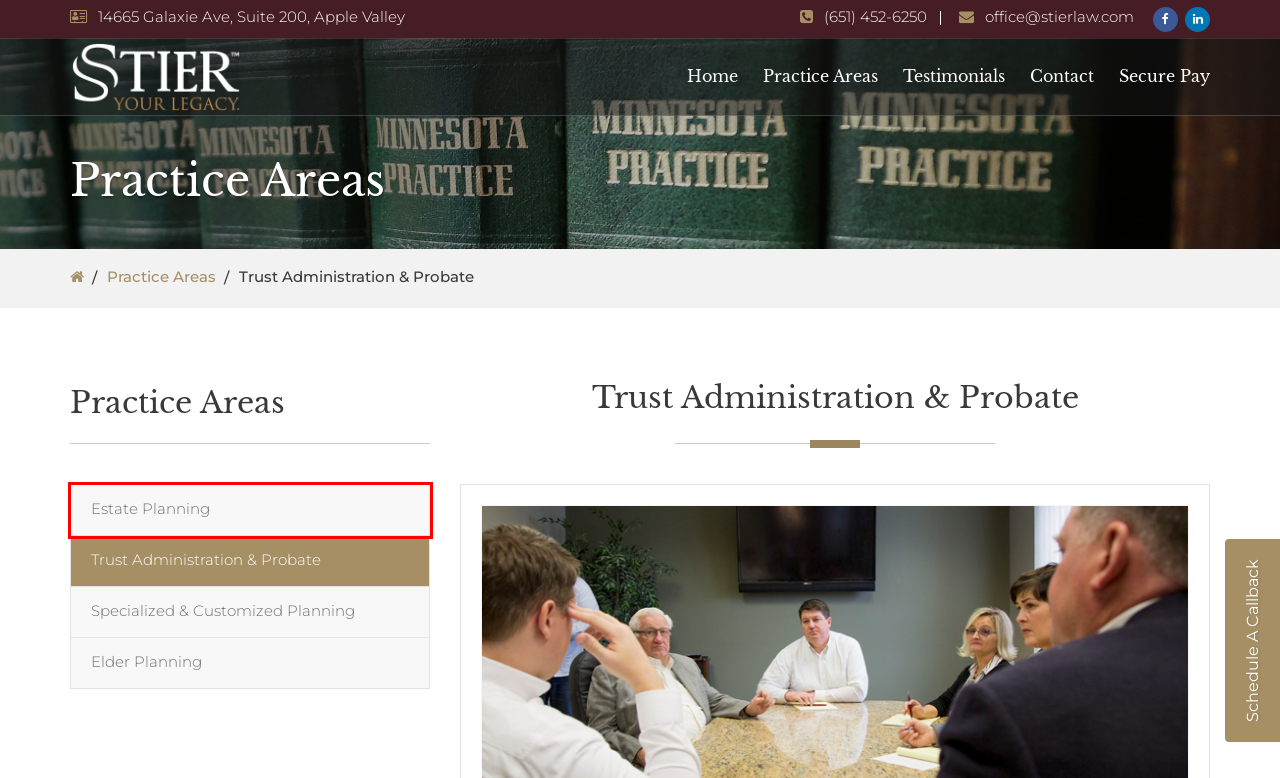Using the screenshot of a webpage with a red bounding box, pick the webpage description that most accurately represents the new webpage after the element inside the red box is clicked. Here are the candidates:
A. Estate Planning – Stier Law
B. Contact Page – Stier Law
C. LawPay
D. Testimonials – Stier Law
E. Practice Areas – Stier Law
F. Specialized & Customized Planning – Stier Law
G. Elder Planning – Stier Law
H. Stier Law – Stier Your Legacy

A